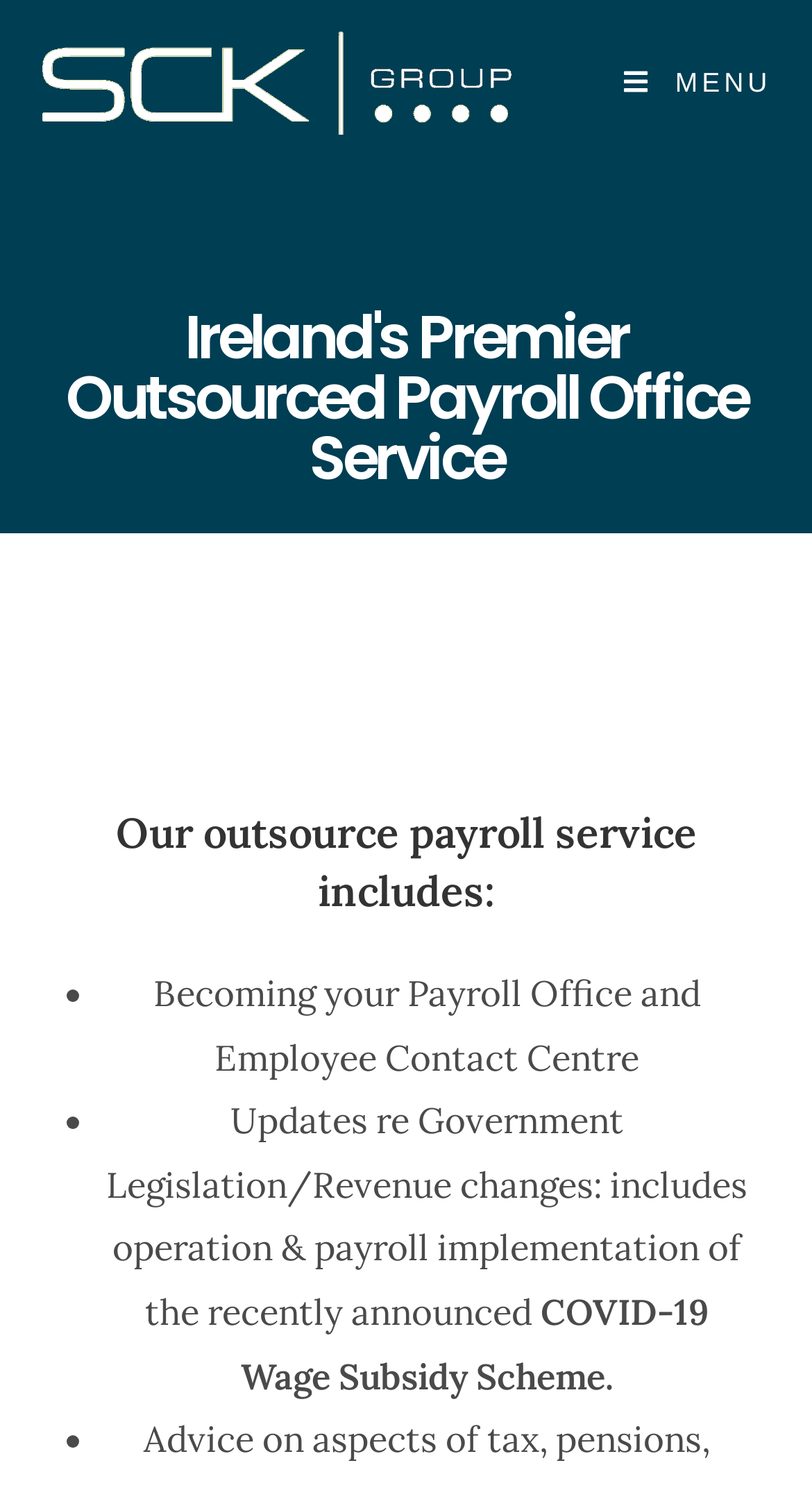Determine which piece of text is the heading of the webpage and provide it.

Ireland's Premier Outsourced Payroll Office Service